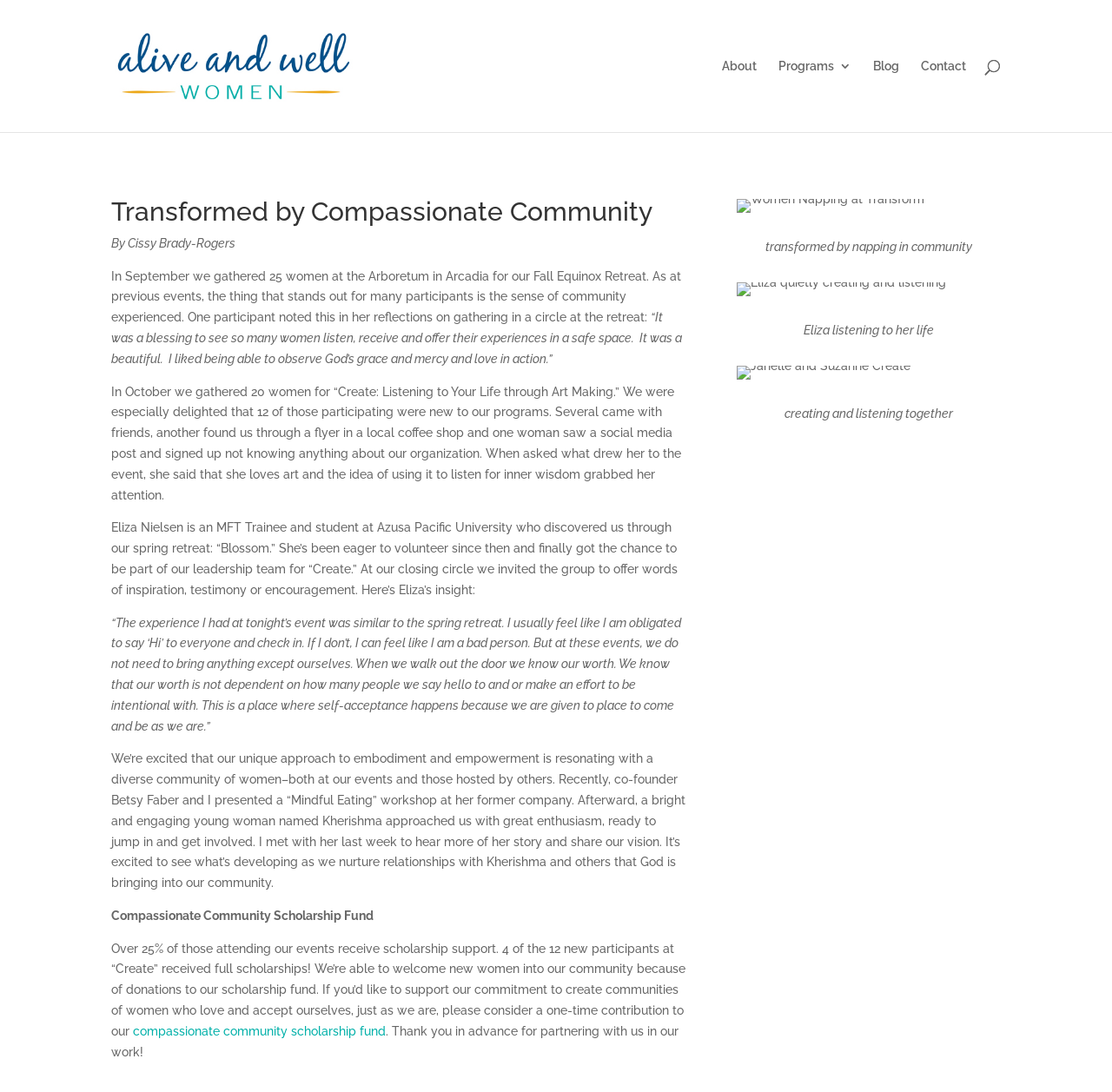Generate a thorough explanation of the webpage's elements.

The webpage is about Alive & Well Women, an organization that focuses on community building and empowerment for women. At the top of the page, there is a logo and a navigation menu with links to "About", "Programs 3", "Blog", and "Contact". 

Below the navigation menu, there is a search bar that spans across the top of the page. 

The main content of the page is divided into sections. The first section has a heading "Transformed by Compassionate Community" and is followed by a series of paragraphs written by Cissy Brady-Rogers. The text describes the organization's events, including a Fall Equinox Retreat and a "Create: Listening to Your Life through Art Making" event. The paragraphs are interspersed with quotes from participants and volunteers, including Eliza Nielsen, an MFT Trainee who volunteered at the "Create" event.

Throughout the main content, there are three images: one of women napping at a Transform event, one of Eliza creating and listening, and one of Janelle and Suzanne creating together. Each image has a brief caption.

At the bottom of the page, there is a section about the Compassionate Community Scholarship Fund, which provides support to women attending the organization's events. There is a link to donate to the fund and a message of gratitude for those who contribute.

On the left side of the page, there are four social media links, represented by icons.